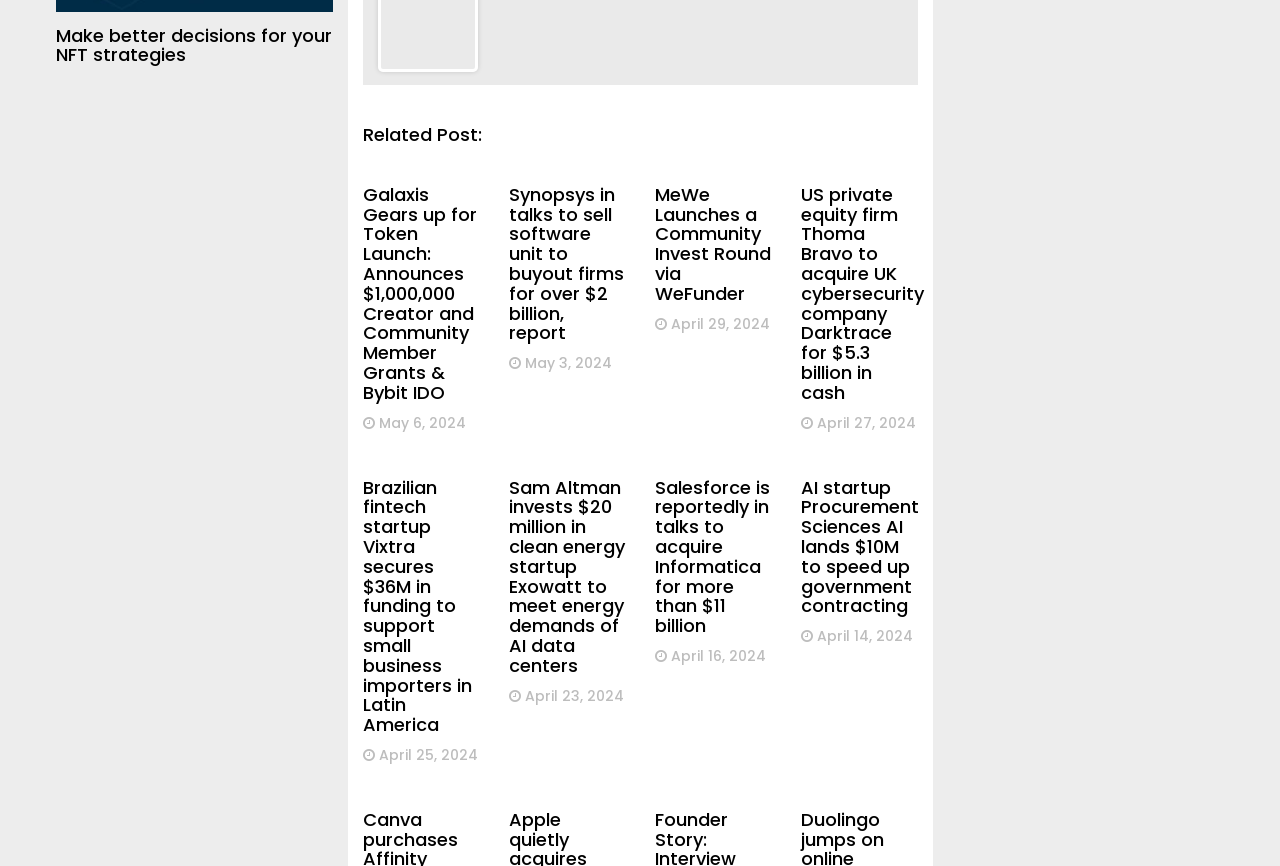Please determine the bounding box coordinates of the element to click in order to execute the following instruction: "Learn about Synopsys in talks to sell software unit". The coordinates should be four float numbers between 0 and 1, specified as [left, top, right, bottom].

[0.397, 0.21, 0.487, 0.399]